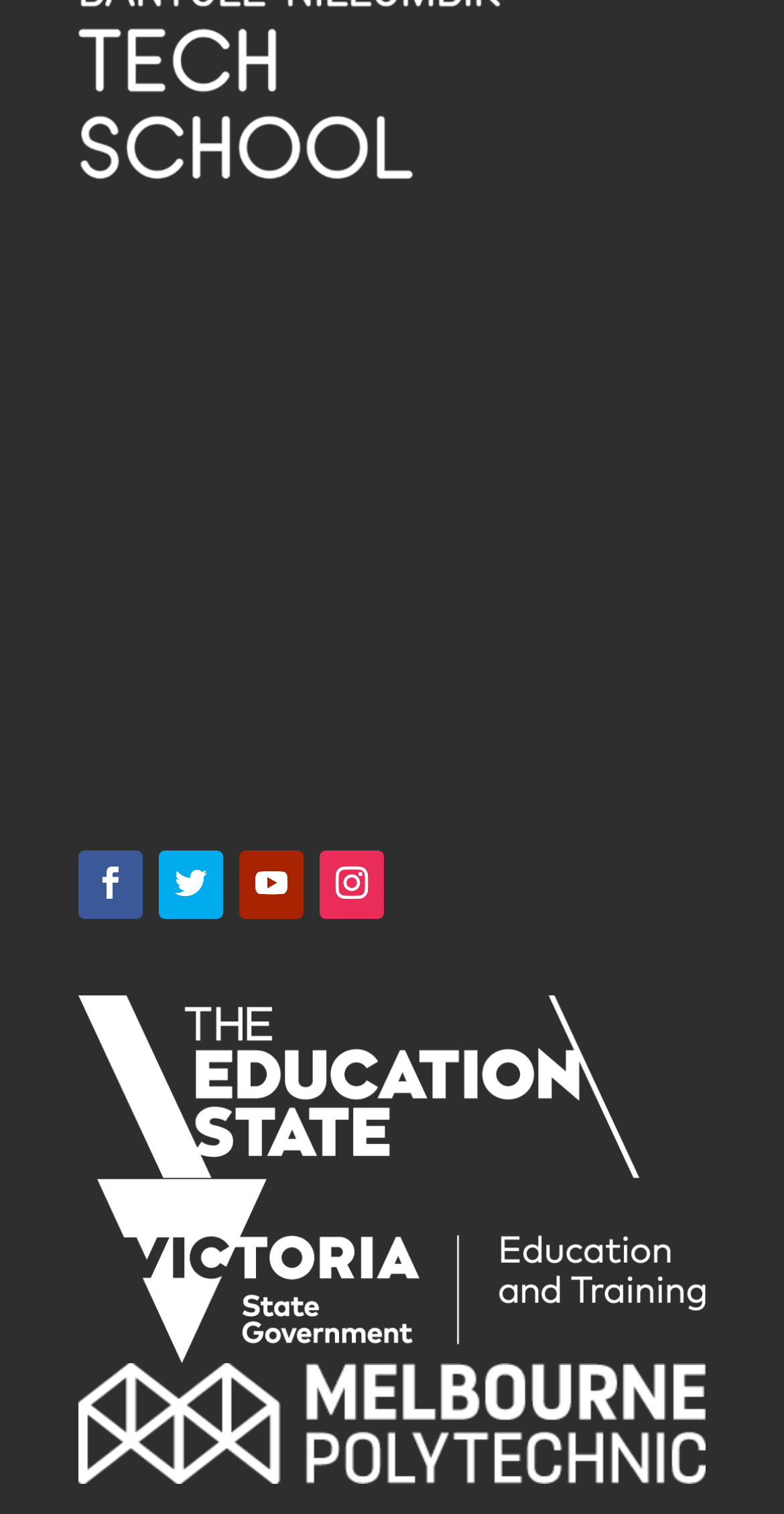For the following element description, predict the bounding box coordinates in the format (top-left x, top-left y, bottom-right x, bottom-right y). All values should be floating point numbers between 0 and 1. Description: Follow

[0.305, 0.562, 0.387, 0.607]